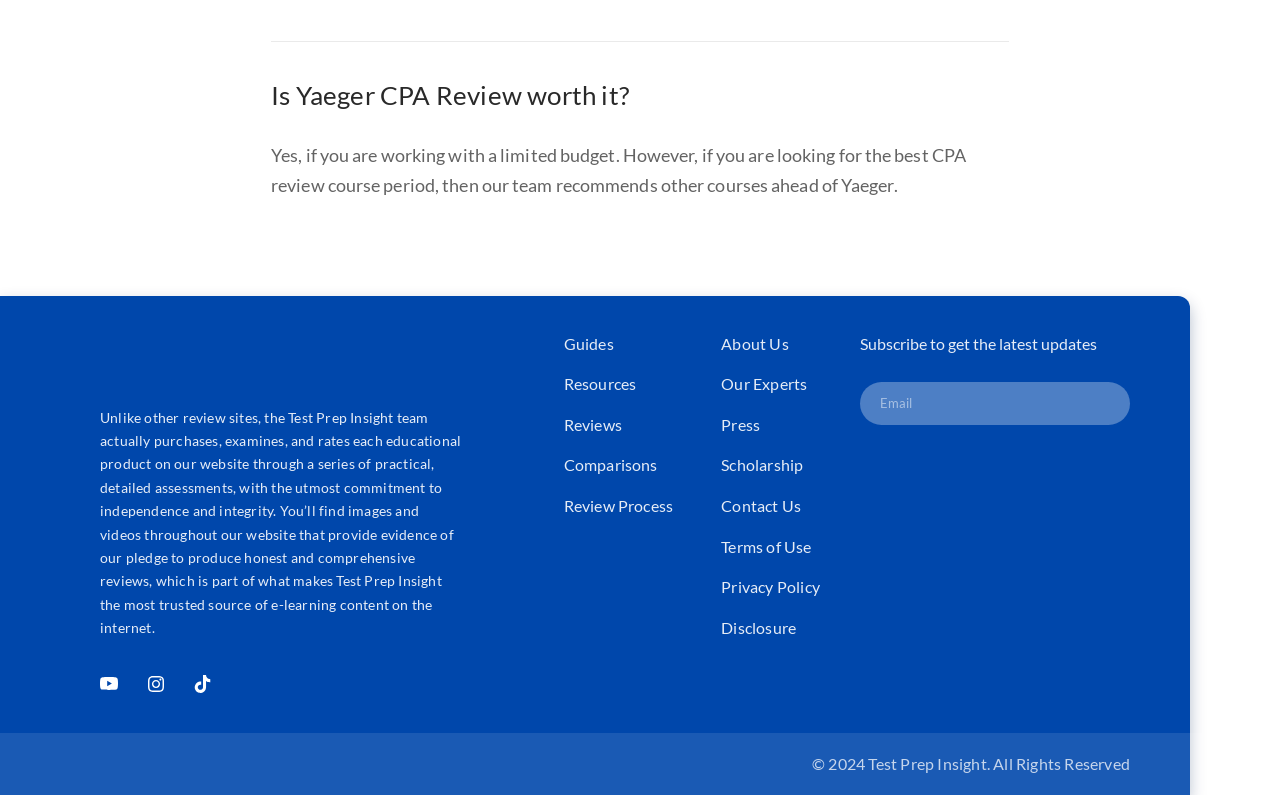What can be found throughout the website? Using the information from the screenshot, answer with a single word or phrase.

Images and videos